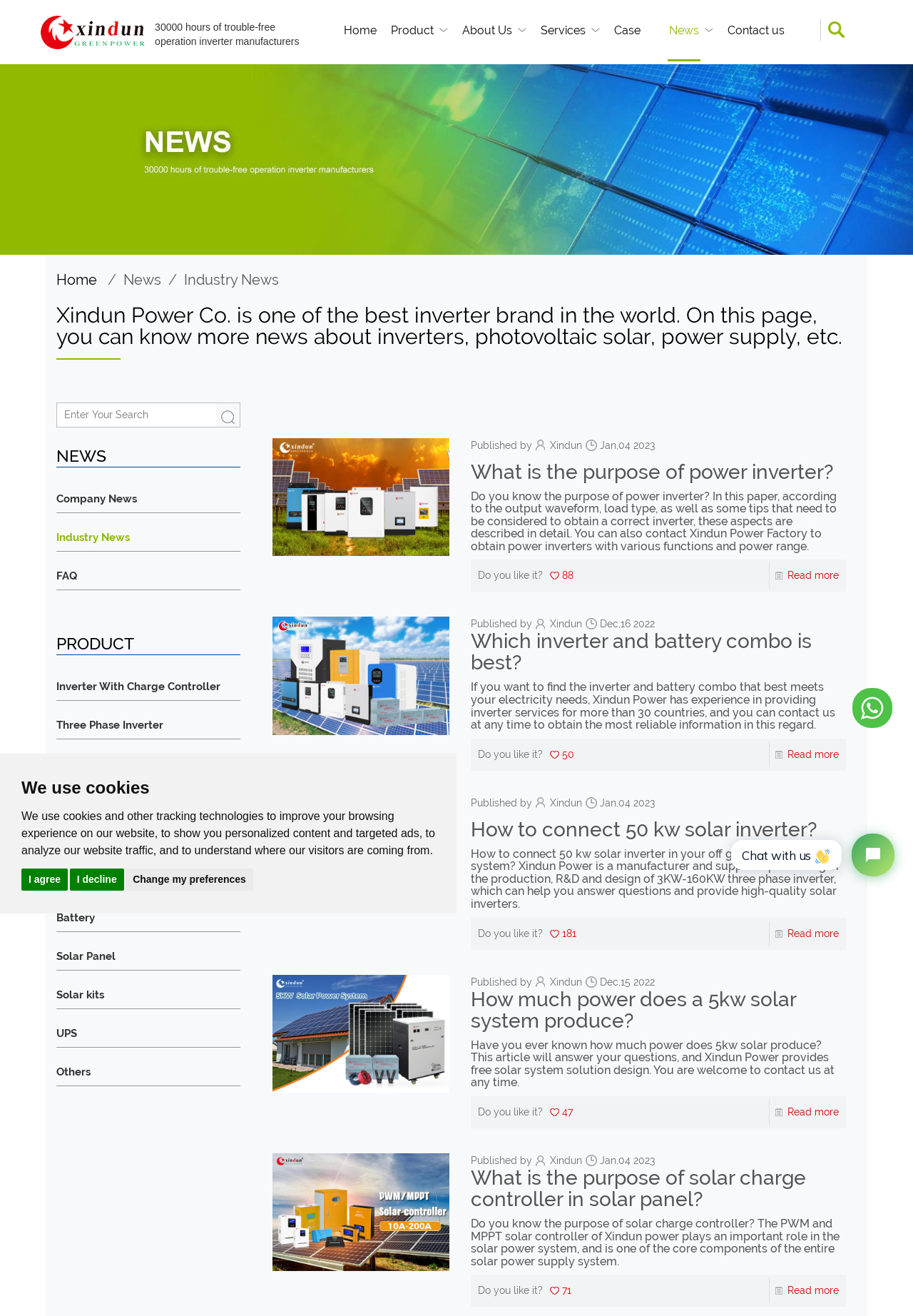Describe all the key features of the webpage in detail.

This webpage is about Xindun Power Co., a leading inverter brand in the world. At the top, there is a dialog box about cookies, with buttons to agree, decline, or change preferences. Below this, there is a link to "Cookies" and a logo of Guangdong XINDUN Power Technology Co., Ltd. with an image.

The main navigation menu is located at the top, with links to "Home", "Product", "About Us", "Services", "Case", "News", and "Contact us". Below this, there is a large image with the title "Industry News".

The main content of the page is divided into sections. The first section has a search bar and a heading "NEWS" with links to "Company News", "Industry News", and "FAQ". The next section has headings and links to various products, including "Inverter With Charge Controller", "Three Phase Inverter", "Pure Sine Wave Inverter", and others.

The main articles are listed below, with images and summaries. The first article is "What is the purpose of power inverter?" with a detailed description and a link to read more. The second article is "Which inverter and battery combo is best?" with a similar format.

Each article has a "Published by" section with the author's name and date, as well as a "Do you like it?" section with a like count and a "Read more" link.